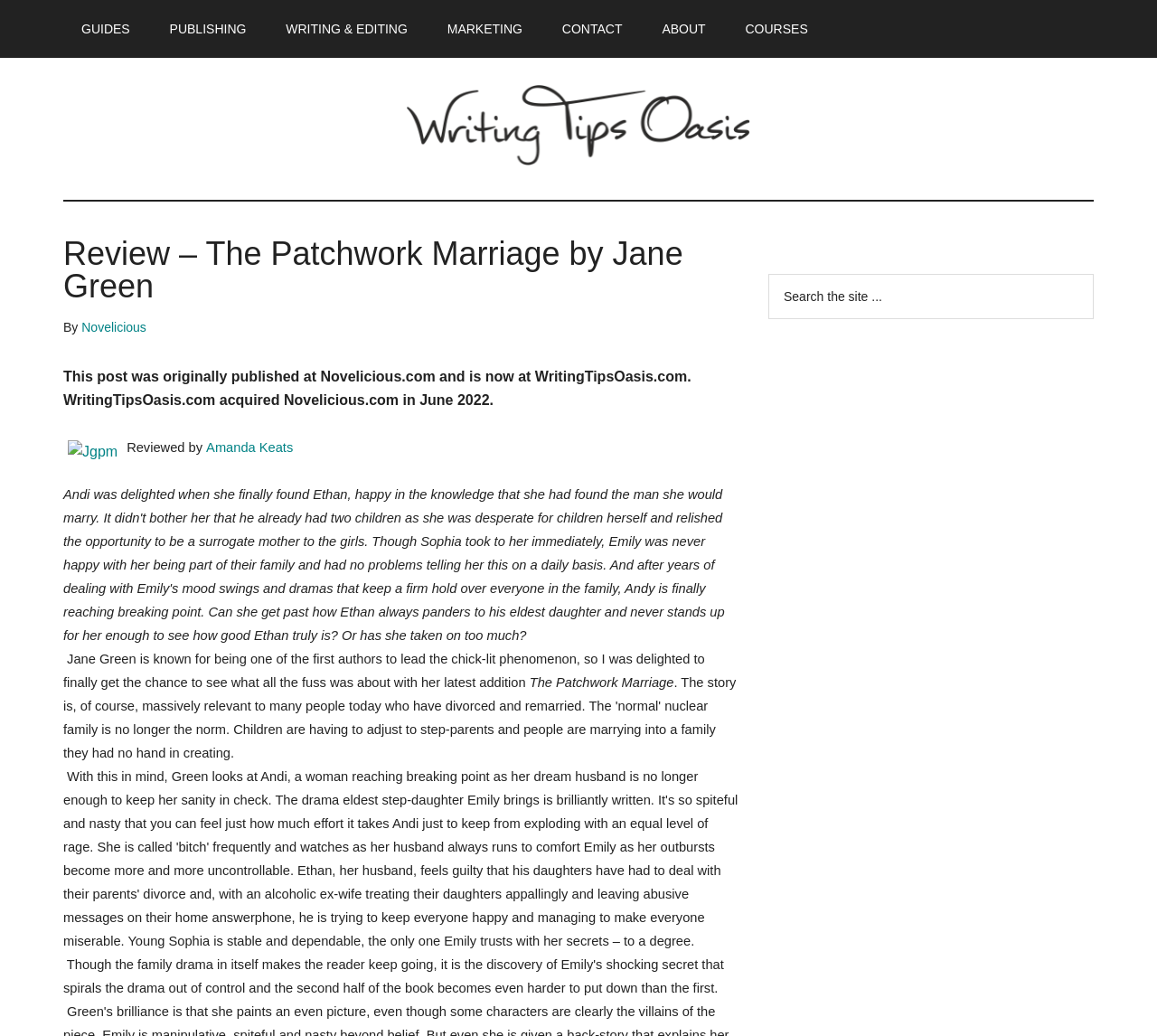Can you specify the bounding box coordinates for the region that should be clicked to fulfill this instruction: "Read the review of 'The Patchwork Marriage' by Jane Green".

[0.055, 0.629, 0.609, 0.666]